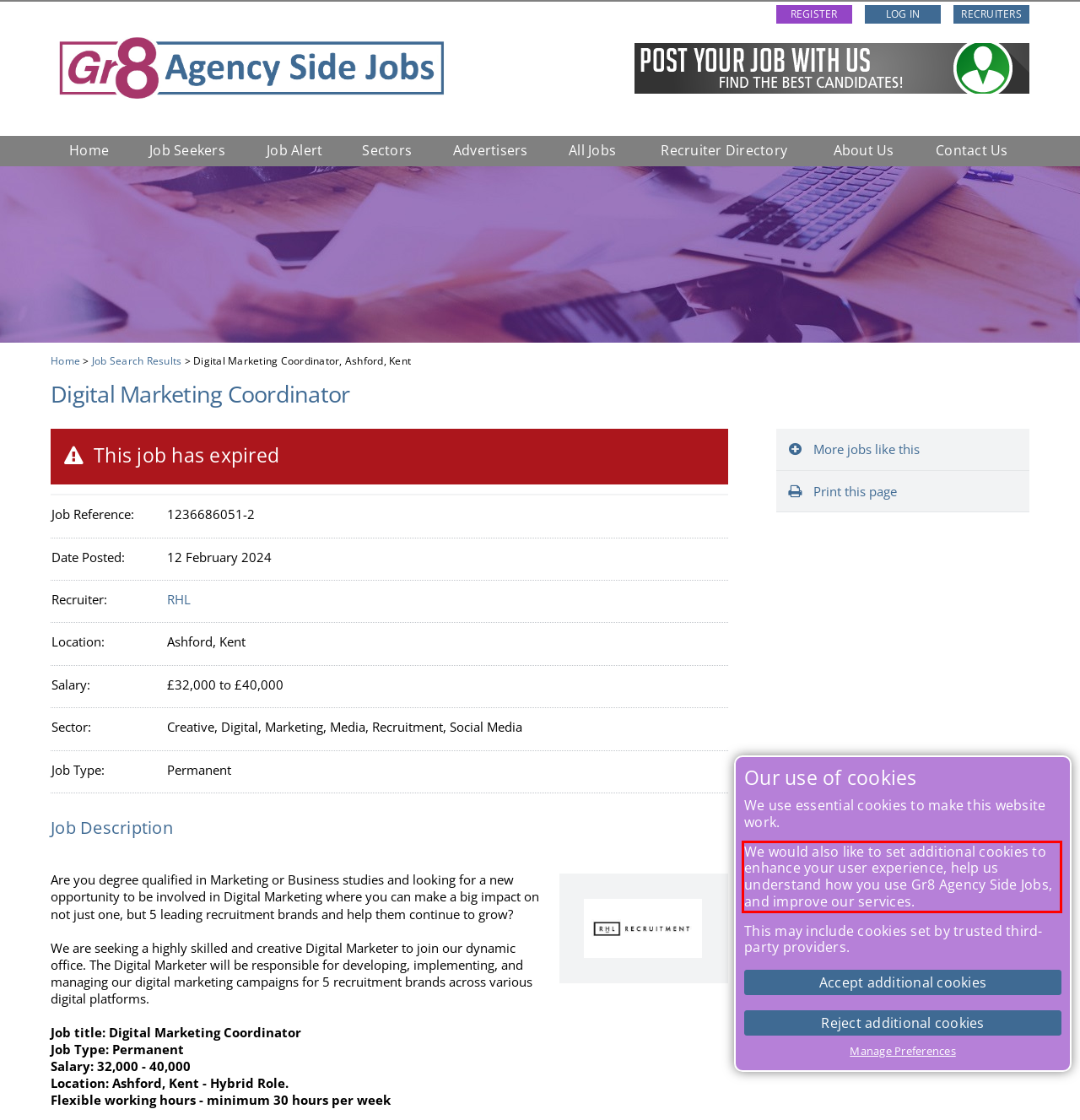Examine the webpage screenshot, find the red bounding box, and extract the text content within this marked area.

We would also like to set additional cookies to enhance your user experience, help us understand how you use Gr8 Agency Side Jobs, and improve our services.